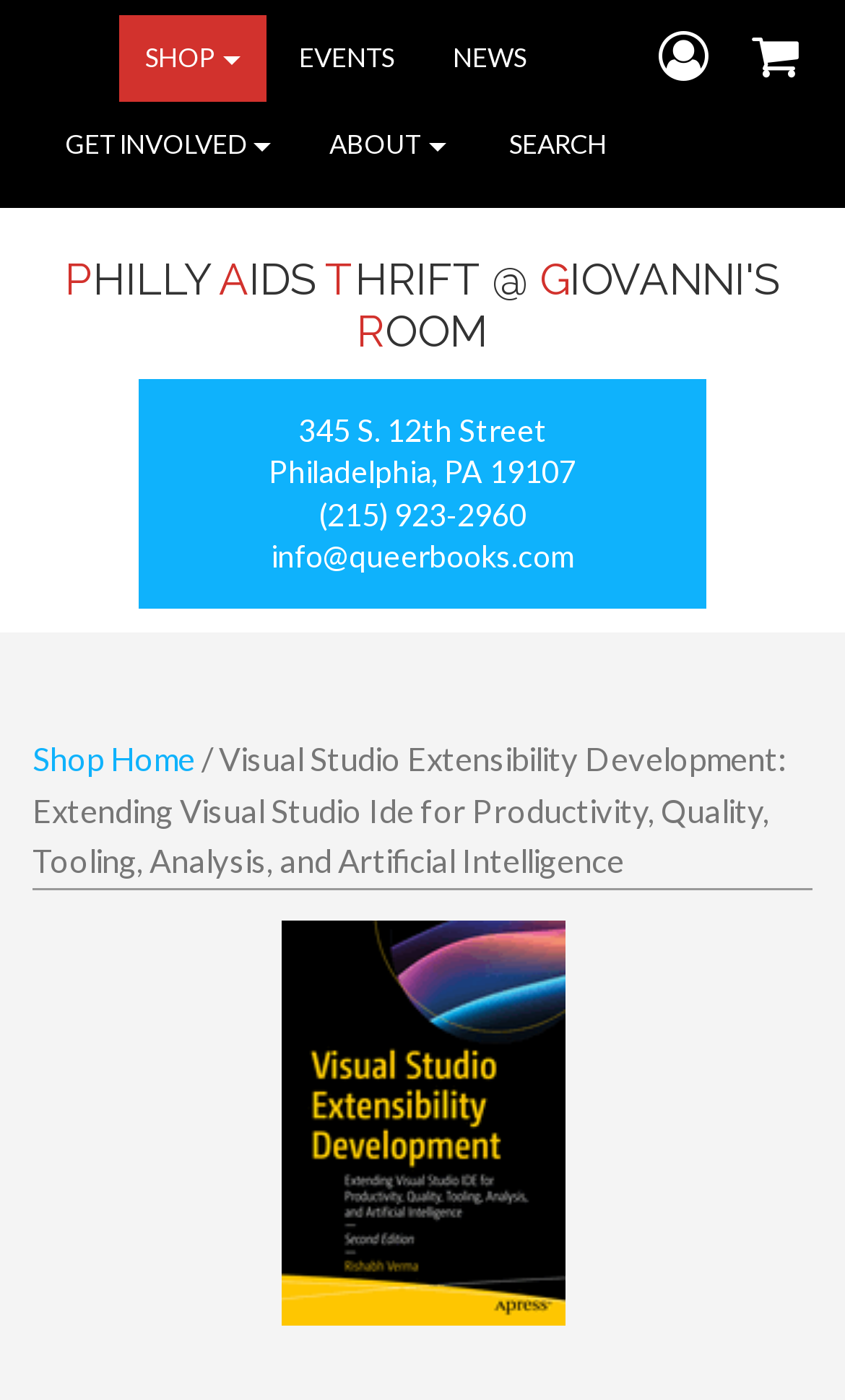What is the phone number of the bookstore?
From the image, respond with a single word or phrase.

(215) 923-2960